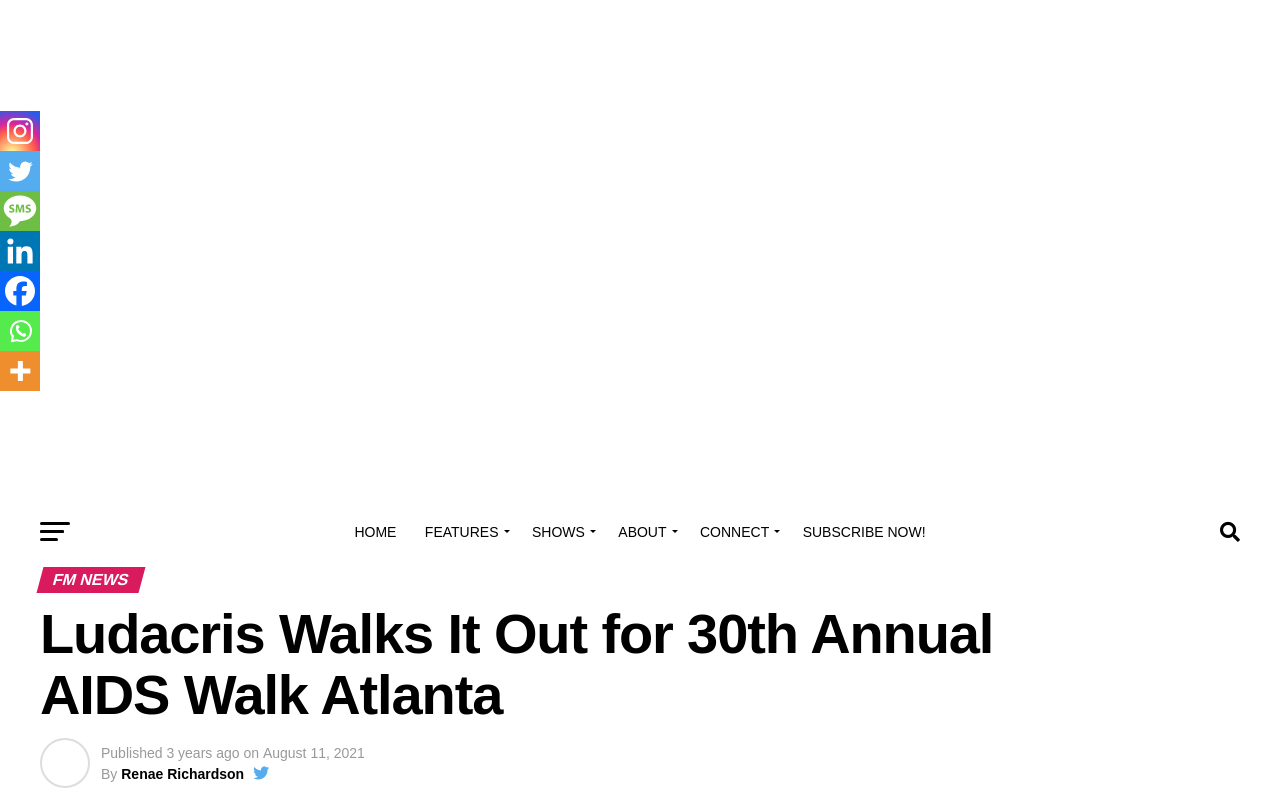Given the element description: "parent_node: FM HIP HOP", predict the bounding box coordinates of this UI element. The coordinates must be four float numbers between 0 and 1, given as [left, top, right, bottom].

[0.383, 0.597, 0.617, 0.618]